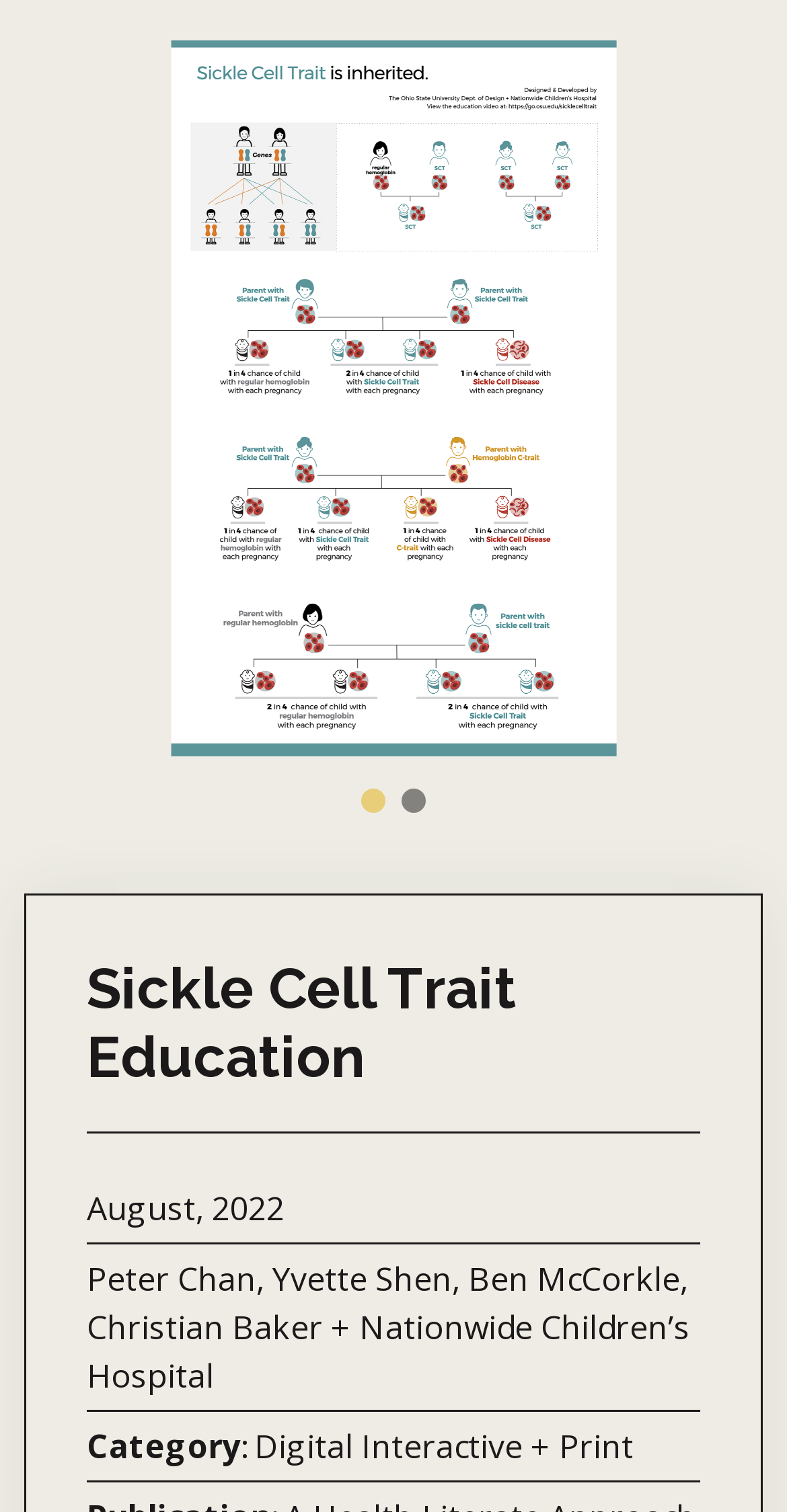Respond with a single word or phrase to the following question: What is the title of the project?

Sickle Cell Trait Education